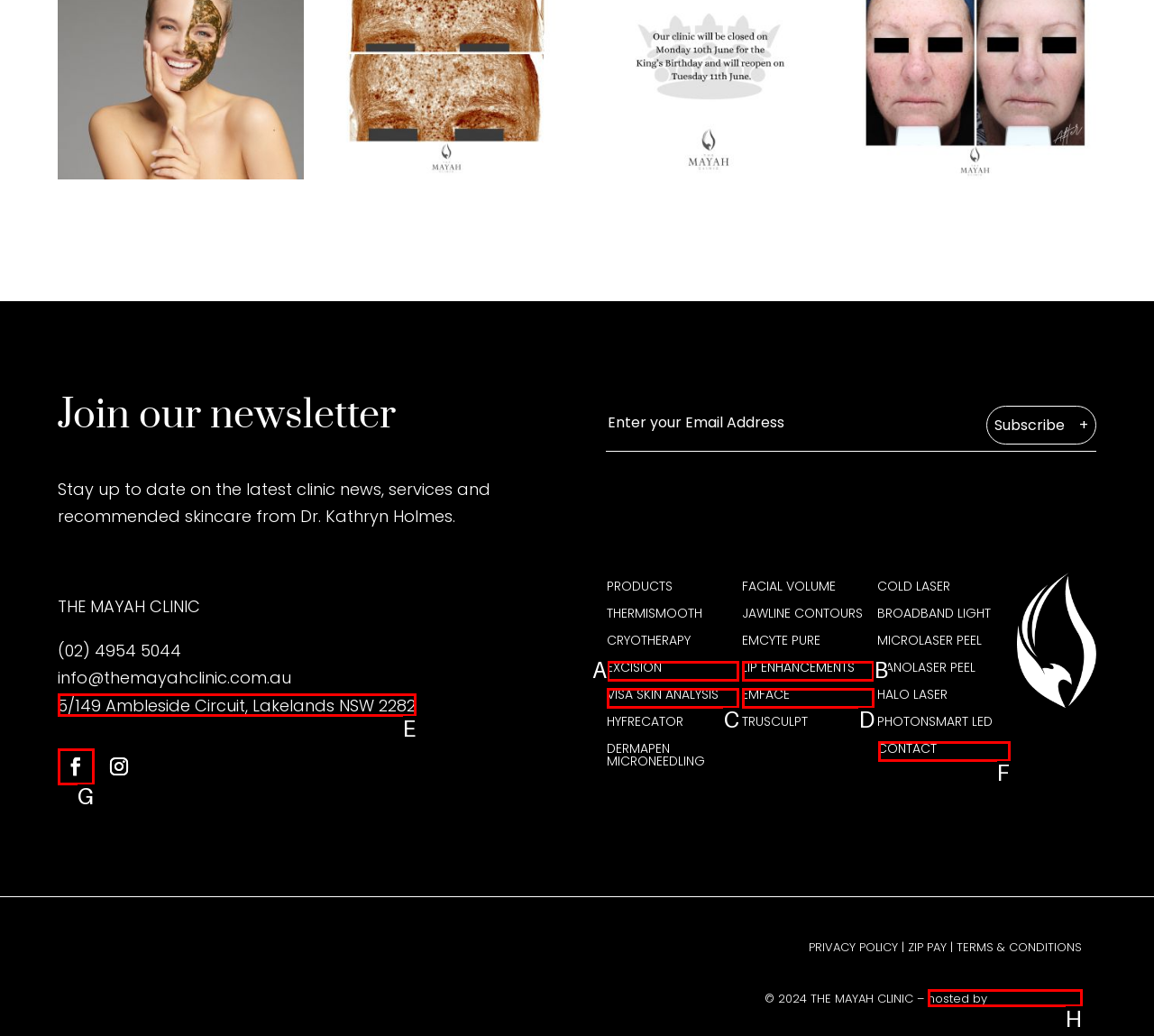Tell me which one HTML element you should click to complete the following task: Contact the clinic
Answer with the option's letter from the given choices directly.

F